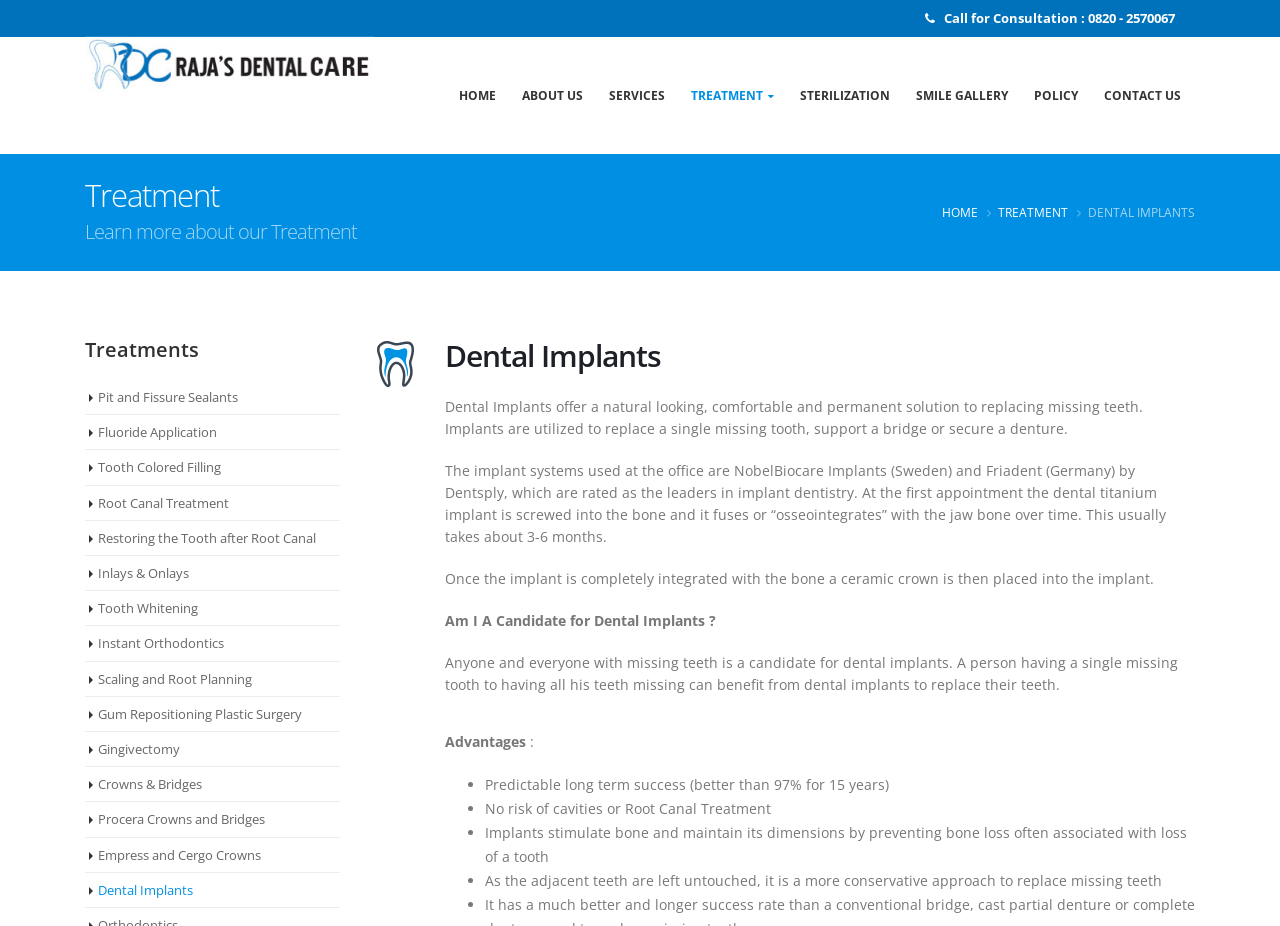Extract the bounding box coordinates for the UI element described as: "Tooth Colored Filling".

[0.077, 0.495, 0.173, 0.515]